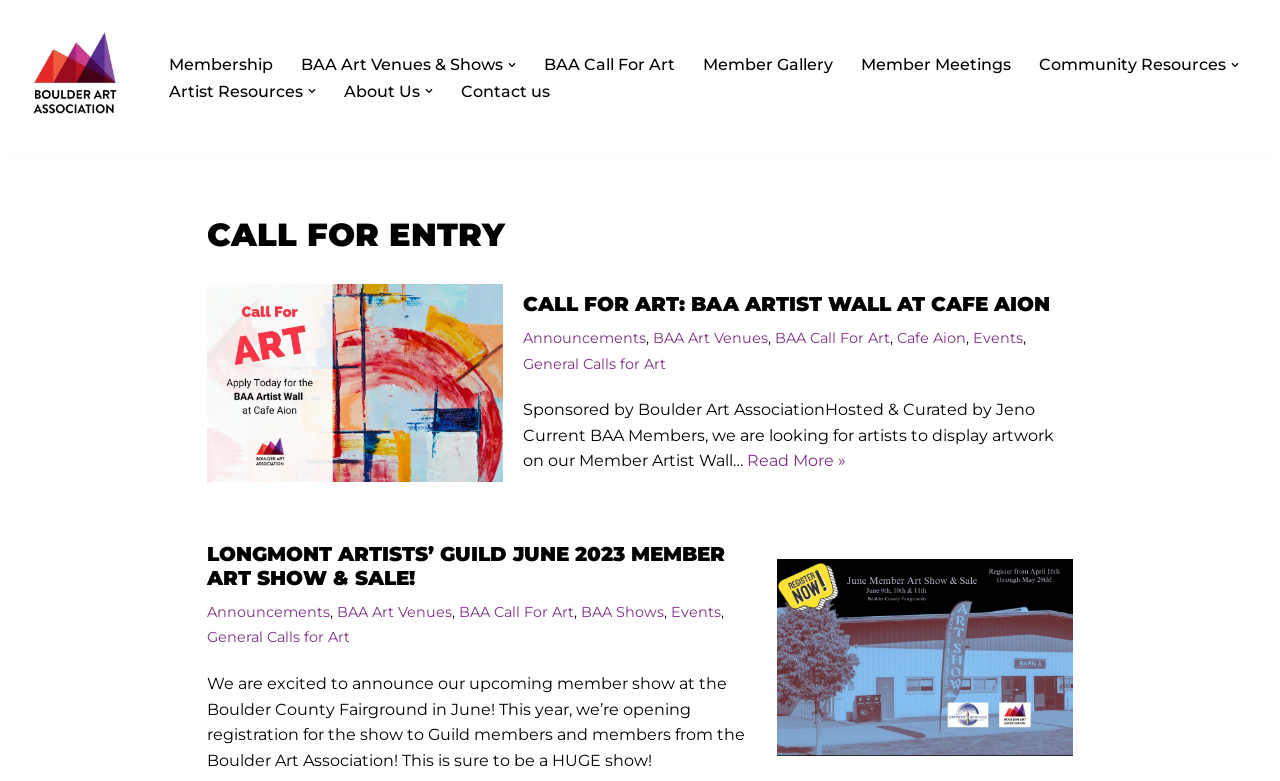Determine the bounding box coordinates for the UI element with the following description: "Artist Resources". The coordinates should be four float numbers between 0 and 1, represented as [left, top, right, bottom].

[0.132, 0.1, 0.237, 0.134]